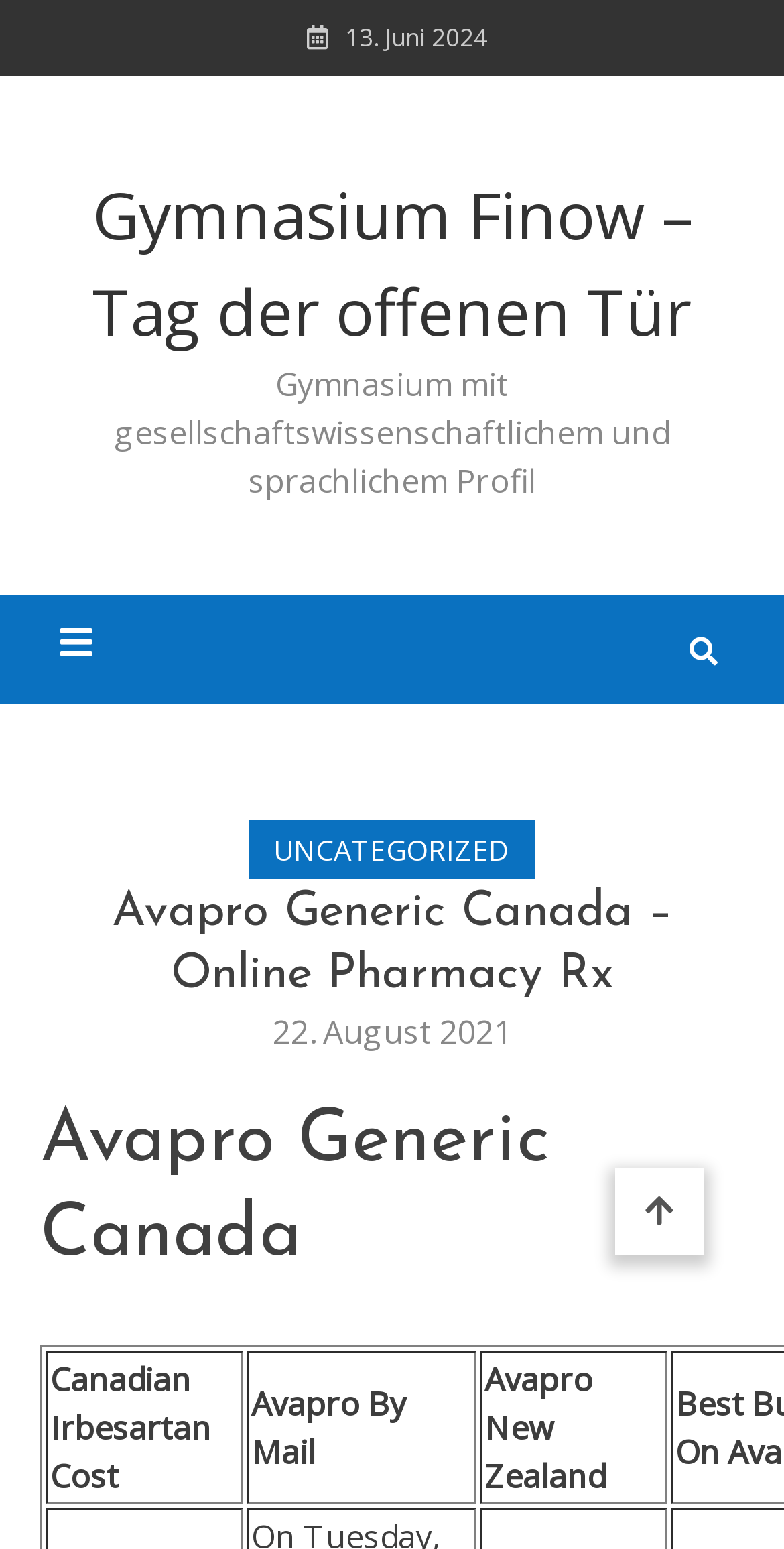What are the options for Avapro?
Use the screenshot to answer the question with a single word or phrase.

Canadian Irbesartan Cost, Avapro By Mail, Avapro New Zealand